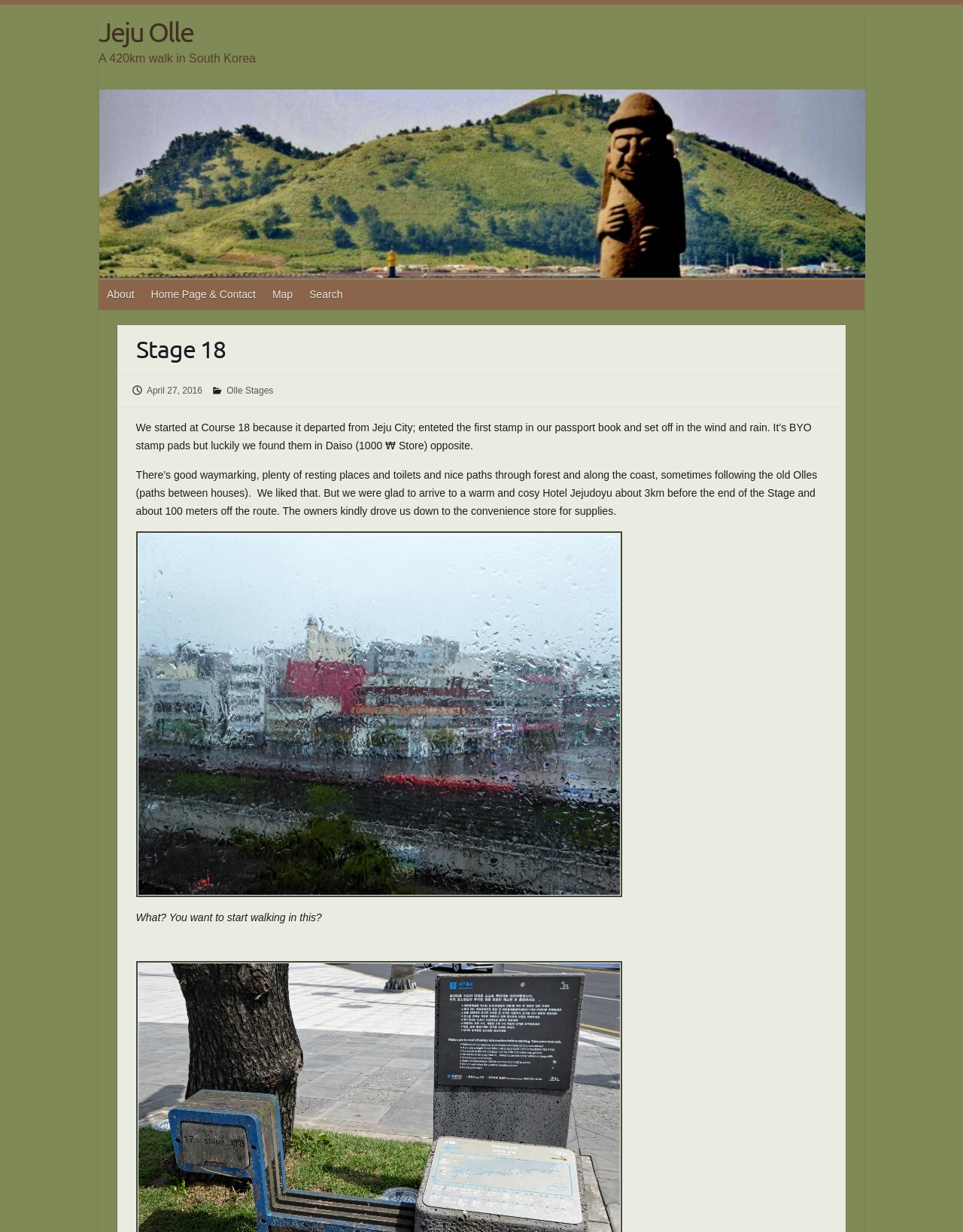What is the weather condition mentioned on this page?
Look at the image and answer the question using a single word or phrase.

Wind and rain